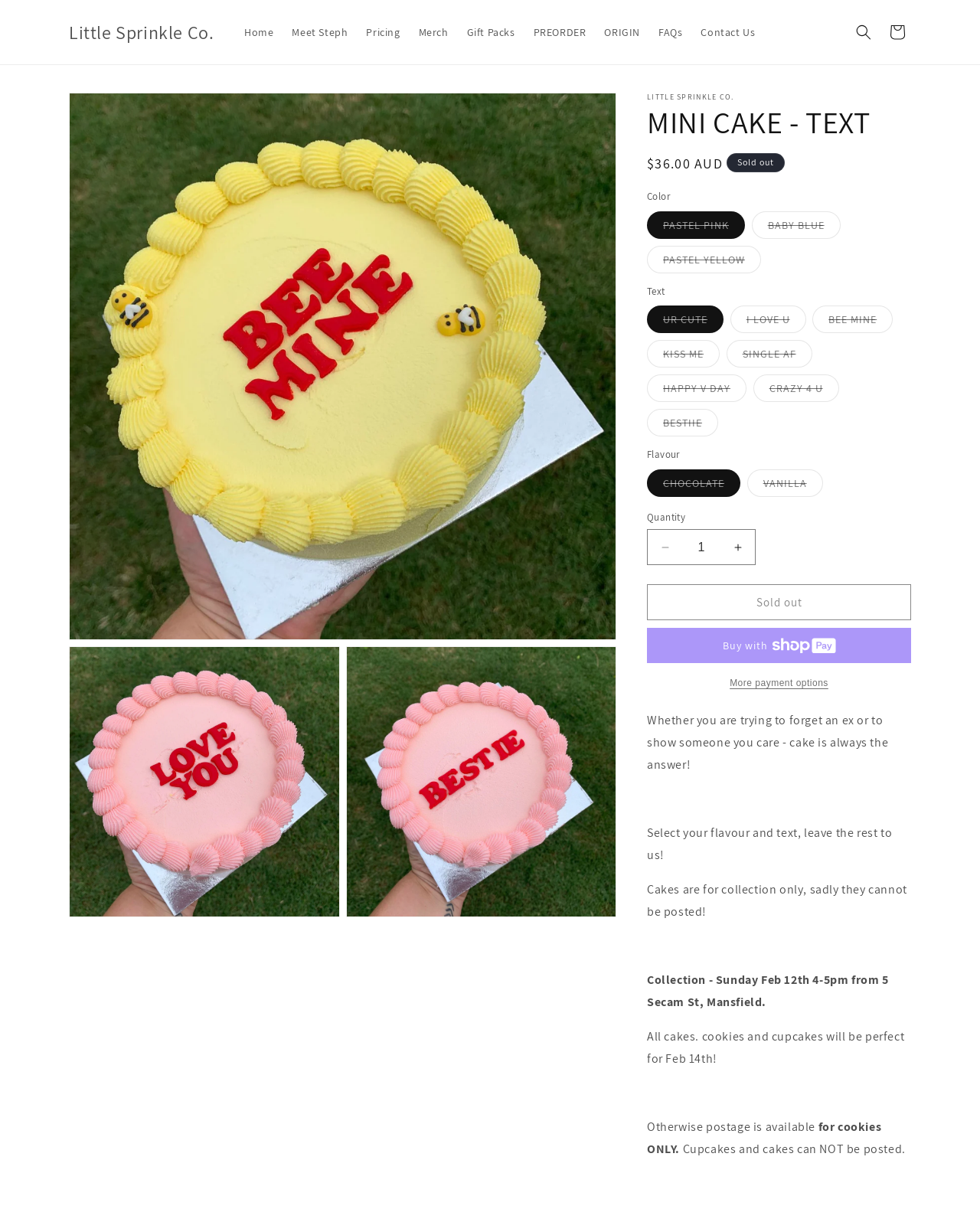Bounding box coordinates should be provided in the format (top-left x, top-left y, bottom-right x, bottom-right y) with all values between 0 and 1. Identify the bounding box for this UI element: Skip to product information

[0.07, 0.076, 0.165, 0.106]